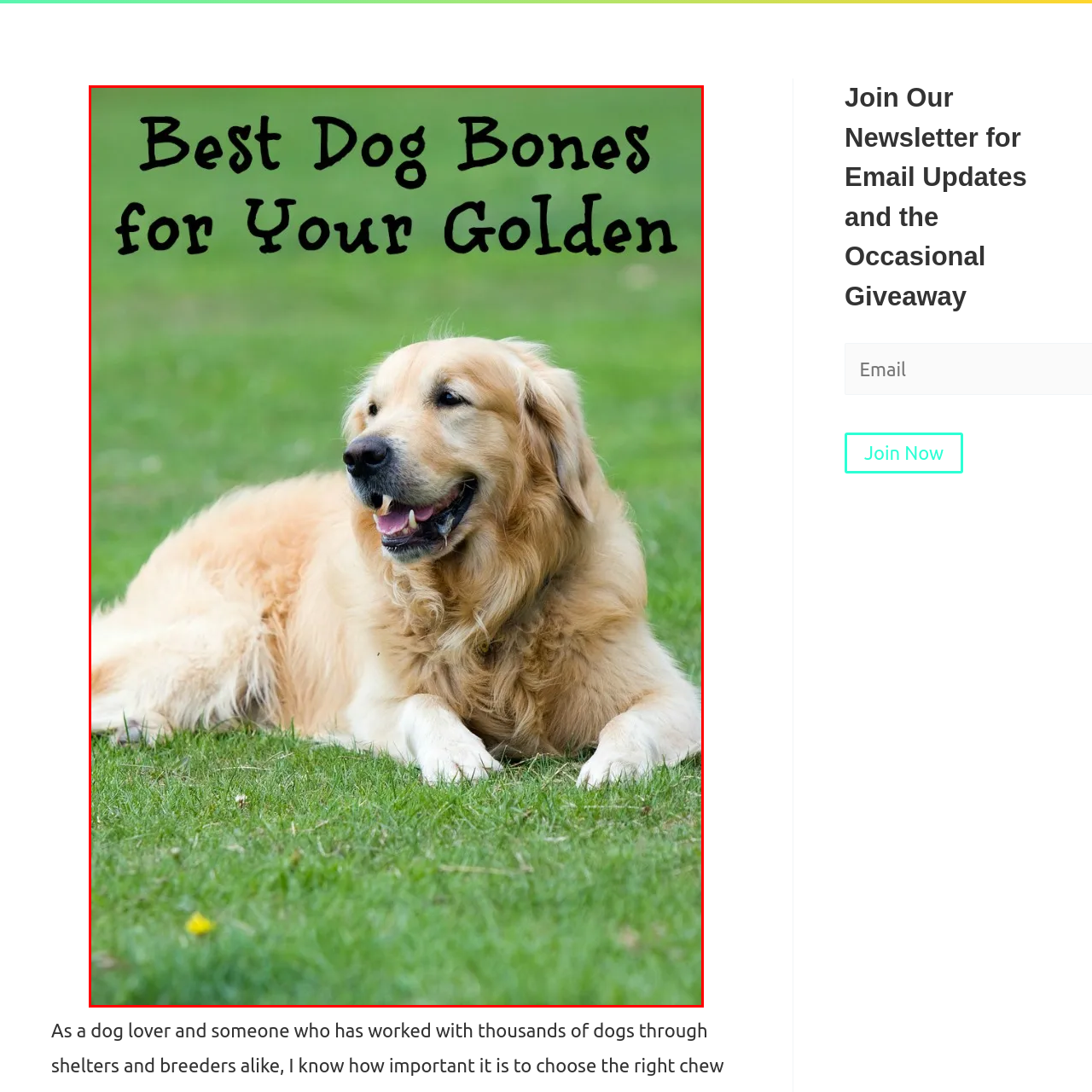Direct your attention to the segment of the image enclosed by the red boundary and answer the ensuing question in detail: What is the color of the lawn in the image?

The caption describes the lawn as 'lush green', indicating that the lawn in the image is a vibrant green color.